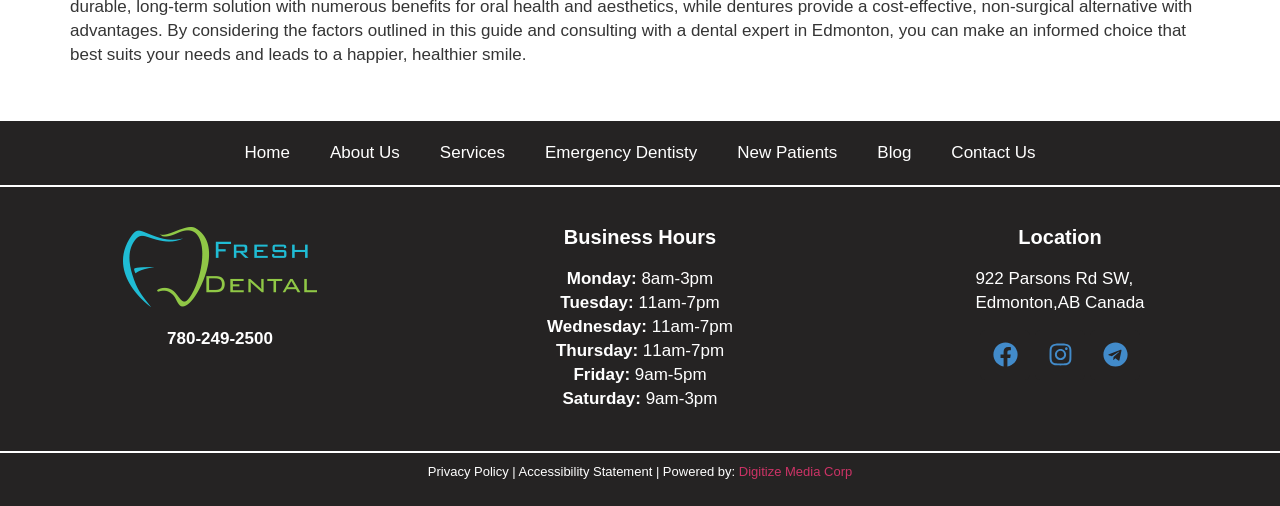Analyze the image and answer the question with as much detail as possible: 
What are the business hours on Monday?

I found the business hours by looking at the static text elements under the 'Business Hours' heading. The element 'Monday:' is followed by the hours '8am-3pm', which indicates the business hours on Monday.